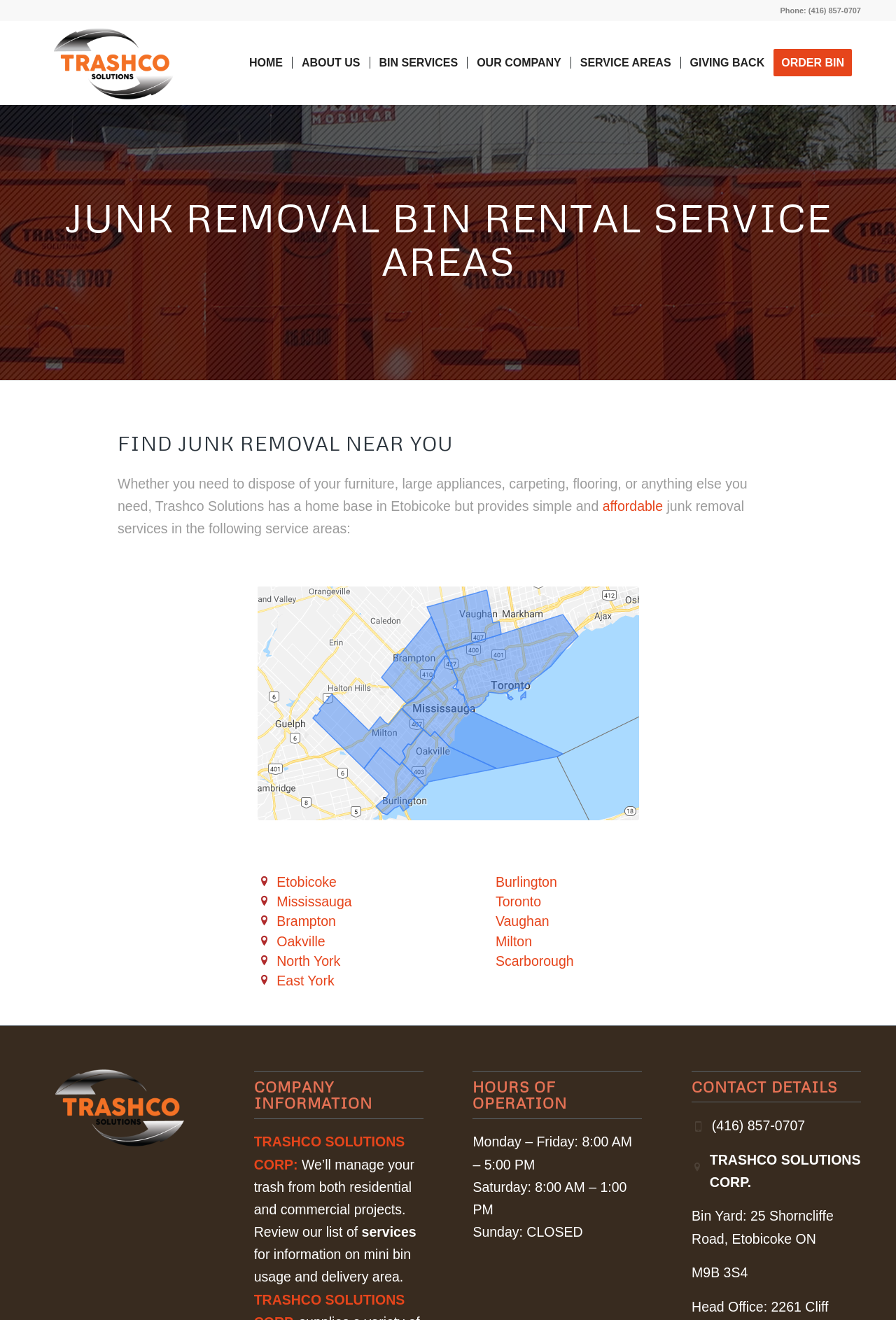Please identify the bounding box coordinates of the clickable area that will fulfill the following instruction: "Call the phone number". The coordinates should be in the format of four float numbers between 0 and 1, i.e., [left, top, right, bottom].

[0.902, 0.005, 0.961, 0.011]